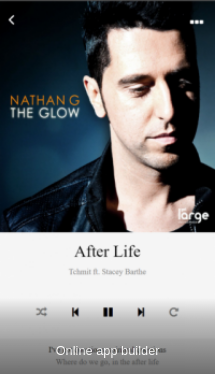What is the purpose of the responsive music control bar?
Kindly offer a comprehensive and detailed response to the question.

The purpose of the responsive music control bar is inferred by its placement below the album cover and its design, which suggests that it is intended to facilitate user navigation and control of the music playback experience.